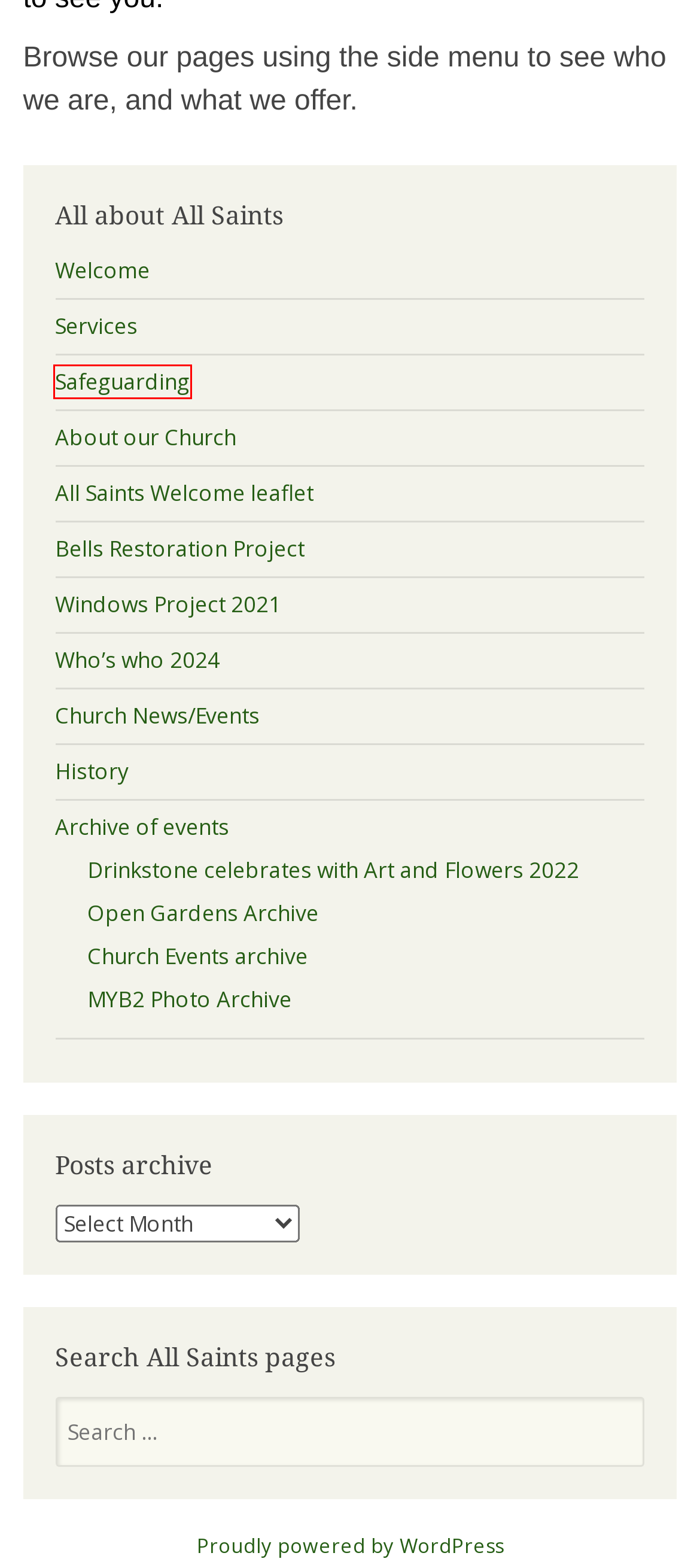With the provided screenshot showing a webpage and a red bounding box, determine which webpage description best fits the new page that appears after clicking the element inside the red box. Here are the options:
A. Archive of events |
B. About our Church |
C. Safeguarding |
D. Church Events archive |
E. Drinkstone celebrates with Art and Flowers 2022 |
F. Open Gardens Archive |
G. Blog Tool, Publishing Platform, and CMS – WordPress.org
H. MYB2 Photo Archive |

C